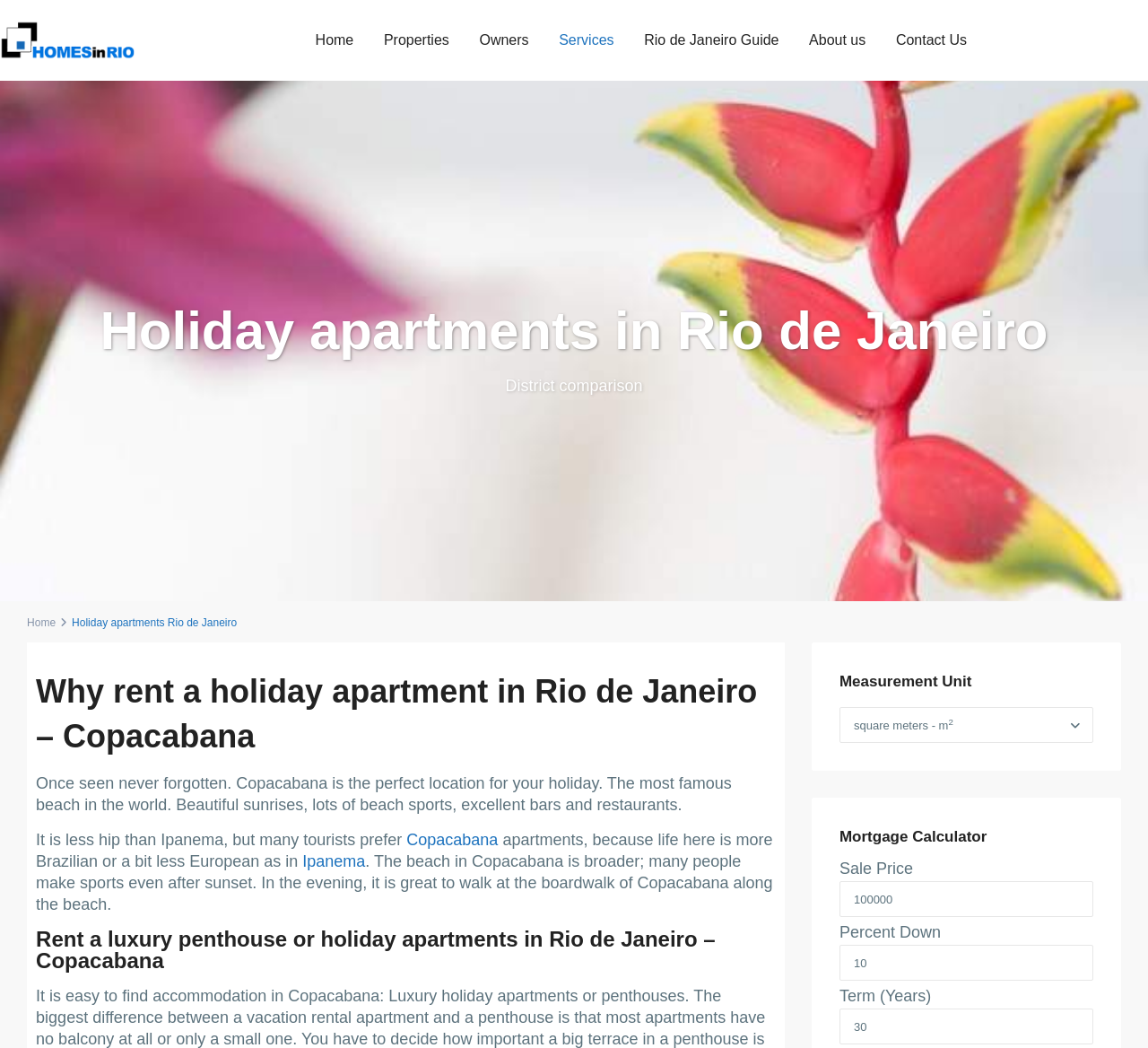Find the bounding box coordinates of the area to click in order to follow the instruction: "Check Mortgage Calculator".

[0.731, 0.788, 0.952, 0.81]